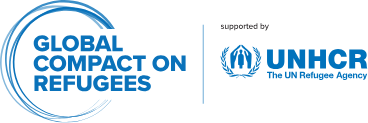Summarize the image with a detailed description that highlights all prominent details.

The image features the official logo of the "Global Compact on Refugees," which emphasizes international cooperation to address refugee-related issues. Prominently displayed in bold blue letters, the text "GLOBAL COMPACT ON REFUGEES" underscores the commitment to supporting refugees and those who host them. Accompanying this, the phrase "supported by" is positioned directly above the emblem of the UNHCR (United Nations High Commissioner for Refugees), highlighting the organization's pivotal role in advocating for and protecting the rights of refugees worldwide. The image visually conveys a sense of partnership and solidarity in addressing global refugee challenges.